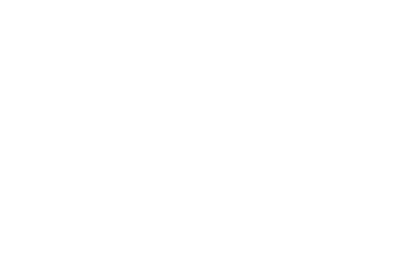What is the benefit of the Shiitake mushroom extract?
Give a one-word or short-phrase answer derived from the screenshot.

Supporting immune health and wellness